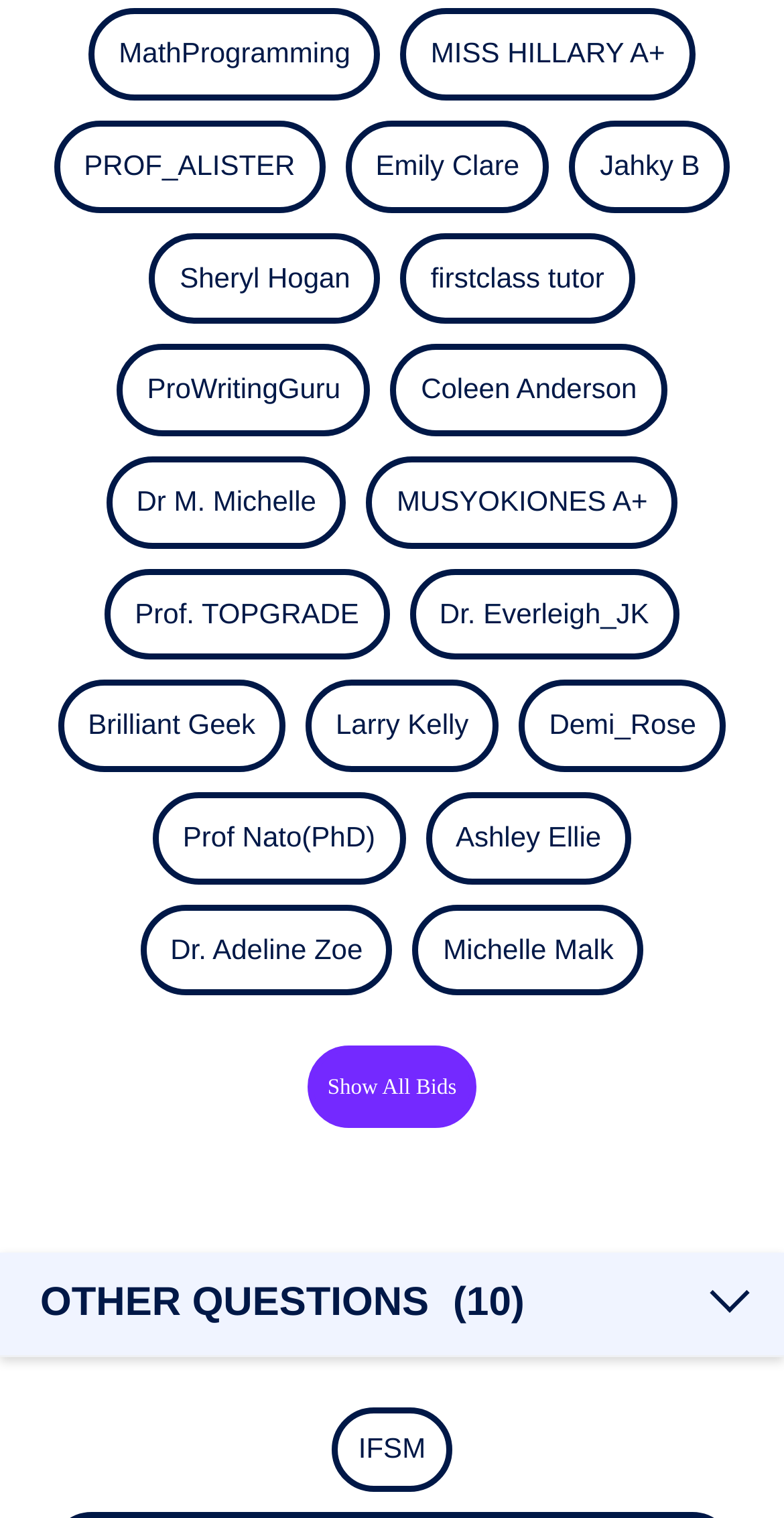Please give the bounding box coordinates of the area that should be clicked to fulfill the following instruction: "visit IFSM website". The coordinates should be in the format of four float numbers from 0 to 1, i.e., [left, top, right, bottom].

[0.457, 0.944, 0.543, 0.965]